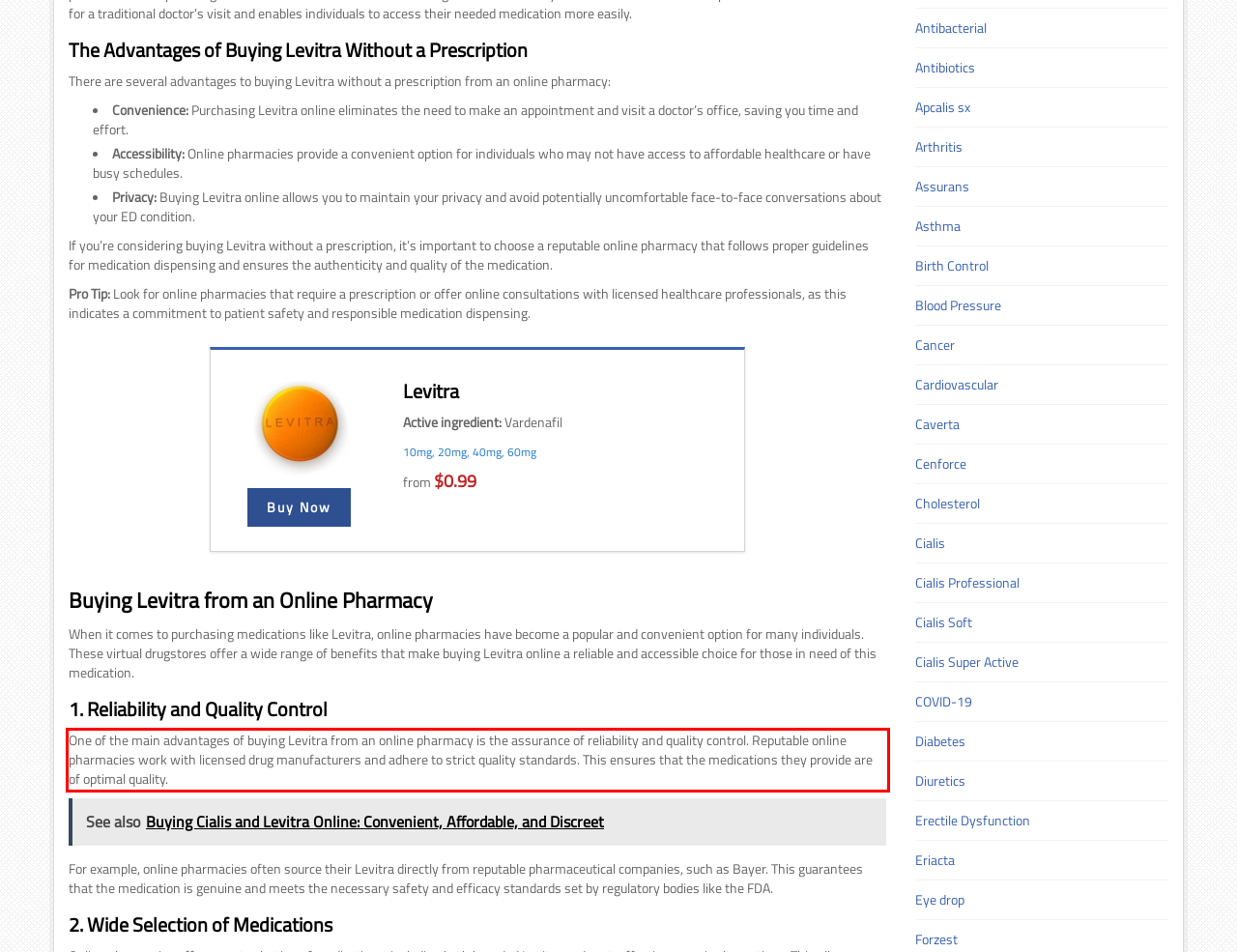Please look at the webpage screenshot and extract the text enclosed by the red bounding box.

One of the main advantages of buying Levitra from an online pharmacy is the assurance of reliability and quality control. Reputable online pharmacies work with licensed drug manufacturers and adhere to strict quality standards. This ensures that the medications they provide are of optimal quality.